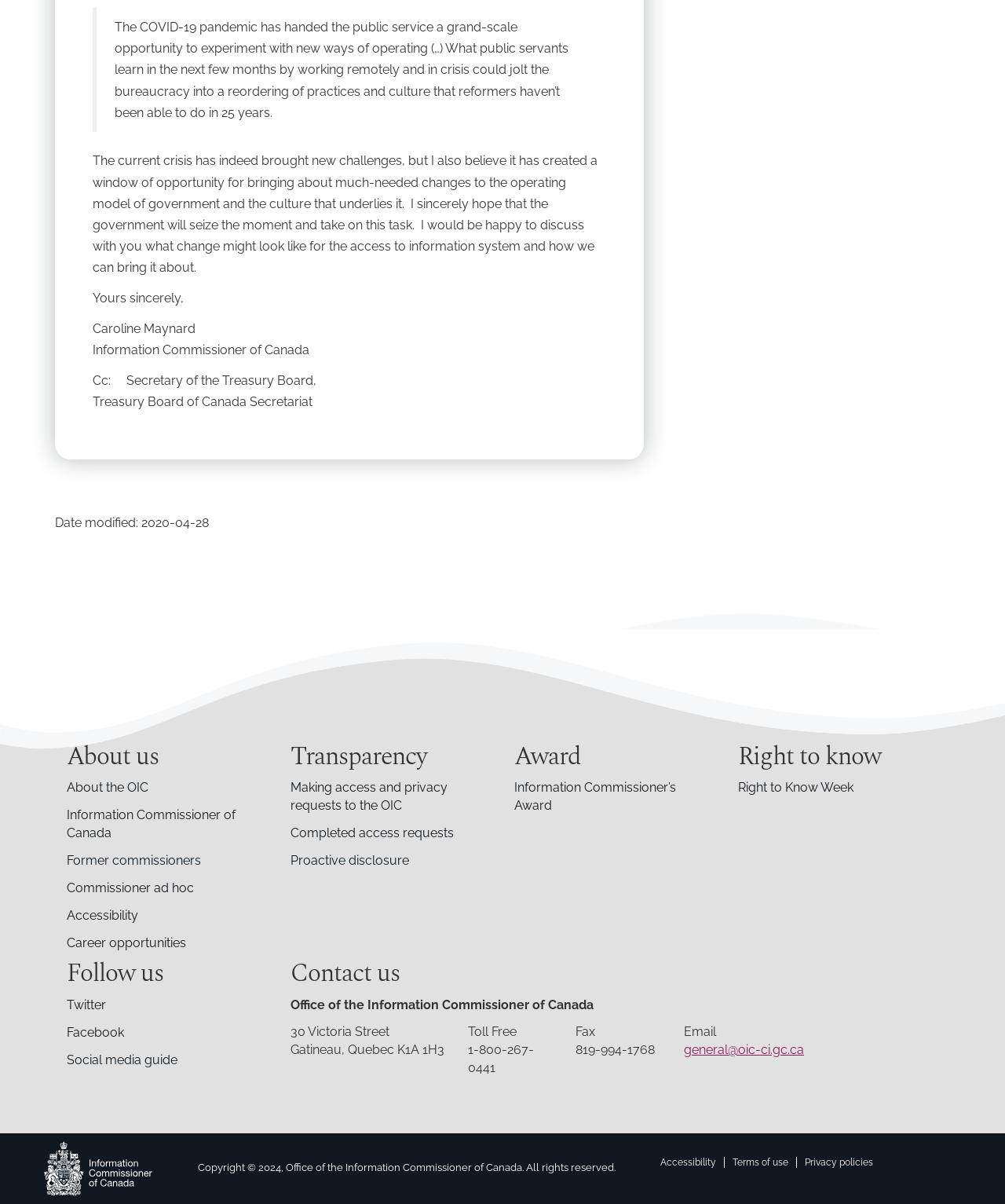Please provide a comprehensive response to the question based on the details in the image: What is the toll-free number mentioned in the webpage?

I found the answer by looking at the group element, which contains a StaticText element with the text 'Toll Free' and another StaticText element with the text '1-800-267-0441'. This indicates that the toll-free number mentioned in the webpage is 1-800-267-0441.